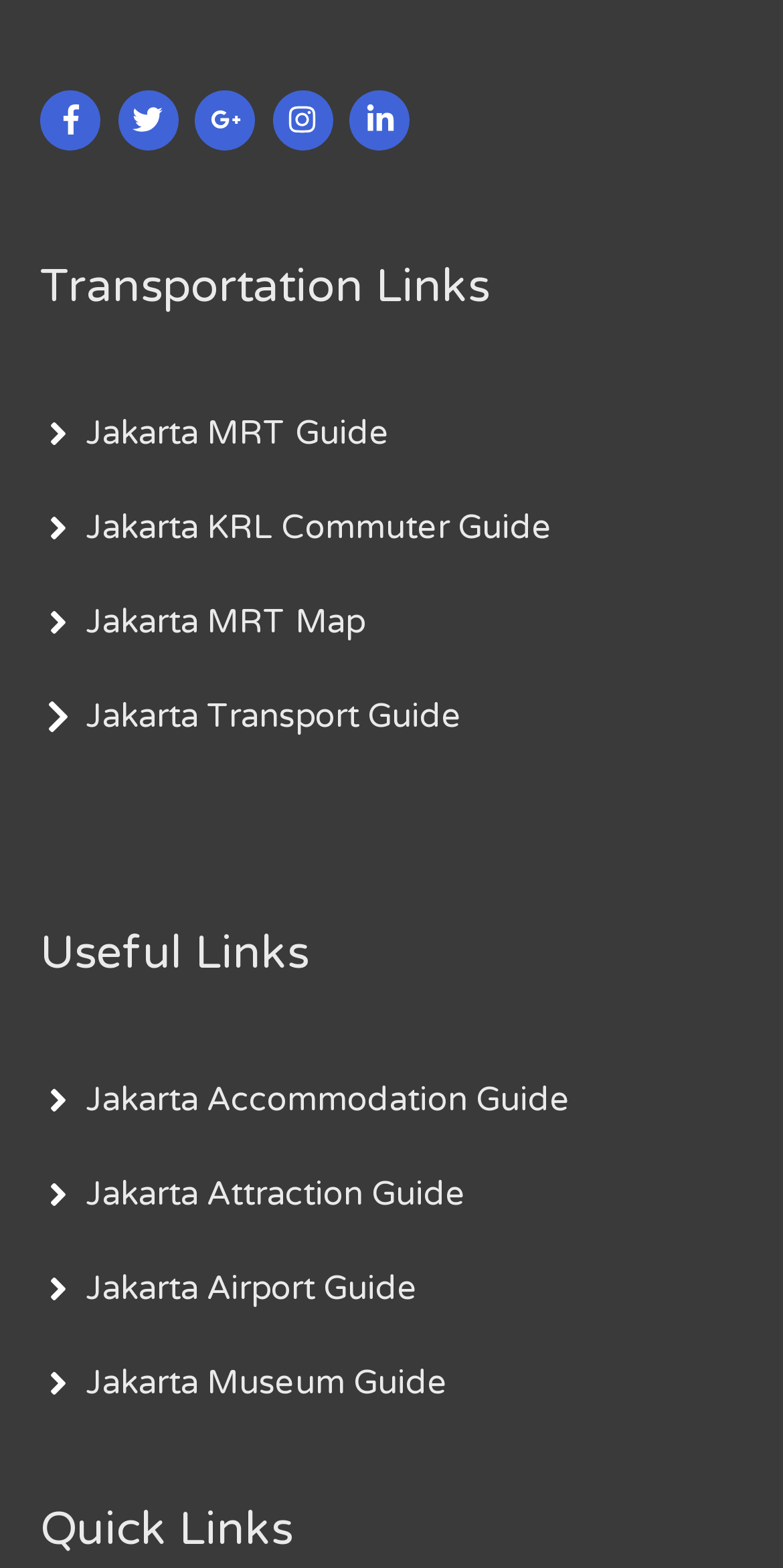How many quick links are available?
Give a single word or phrase as your answer by examining the image.

One